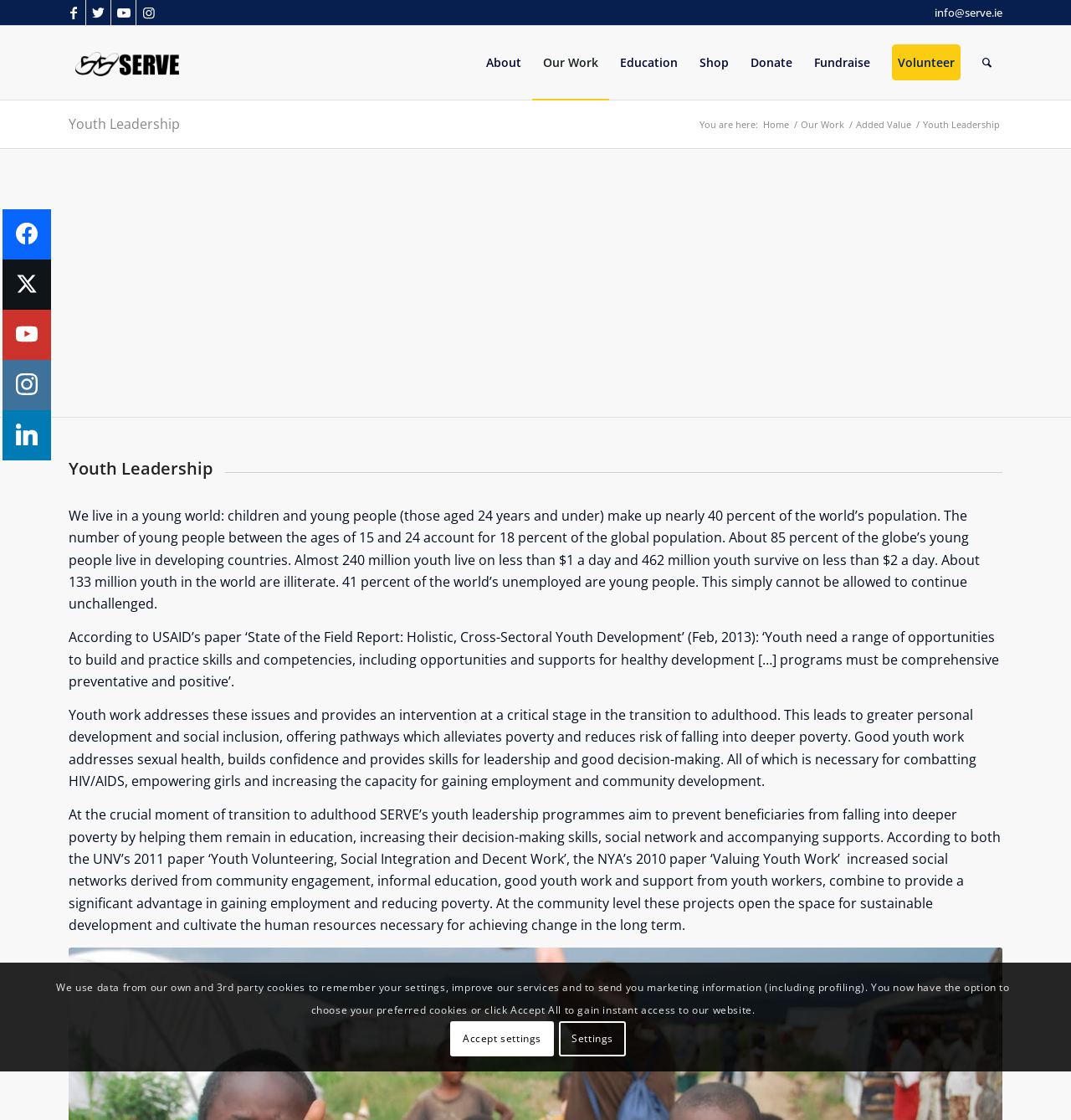Extract the bounding box coordinates for the HTML element that matches this description: "Home". The coordinates should be four float numbers between 0 and 1, i.e., [left, top, right, bottom].

[0.71, 0.106, 0.739, 0.117]